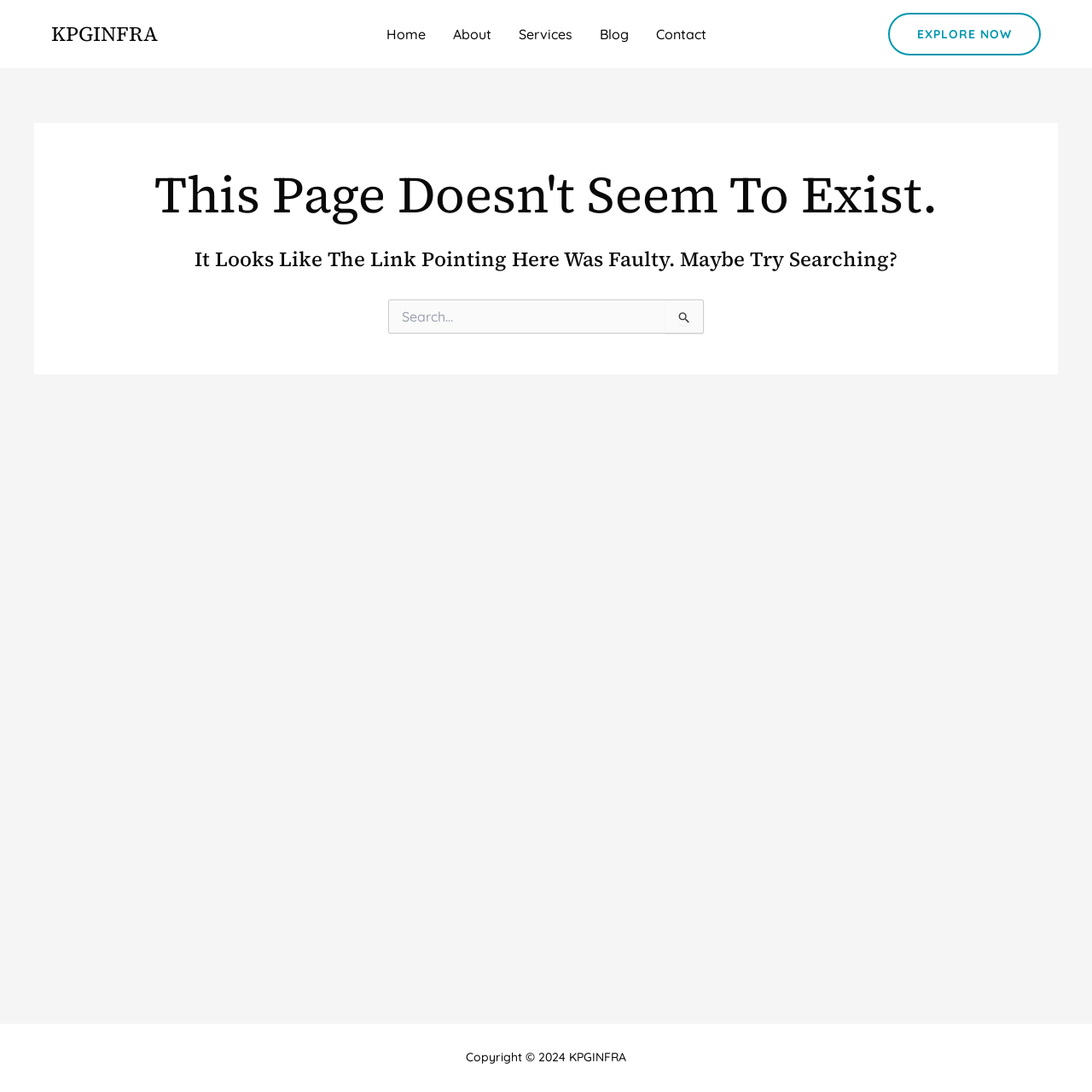Answer the following query with a single word or phrase:
What is the error message on the page?

This Page Doesn't Seem To Exist.